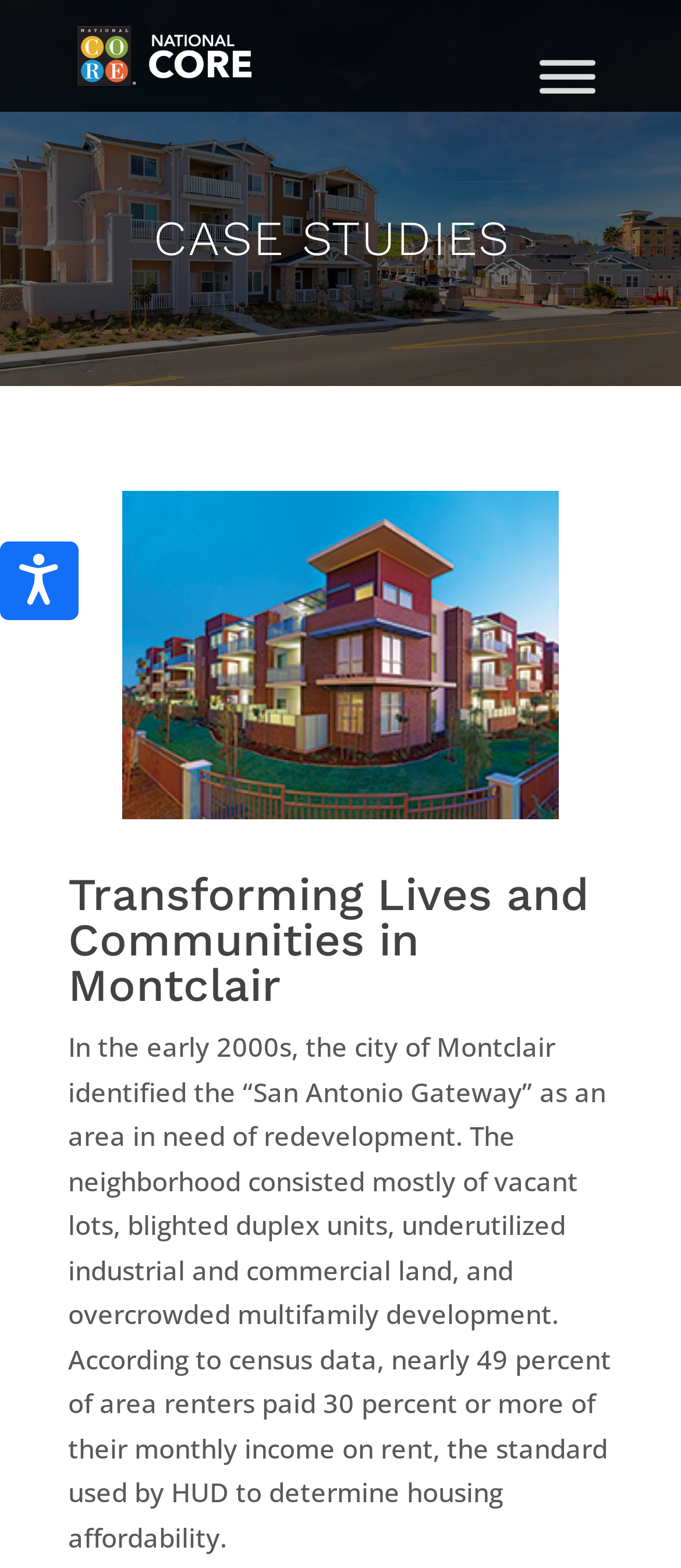What is the topic of the case study?
Your answer should be a single word or phrase derived from the screenshot.

Montclair